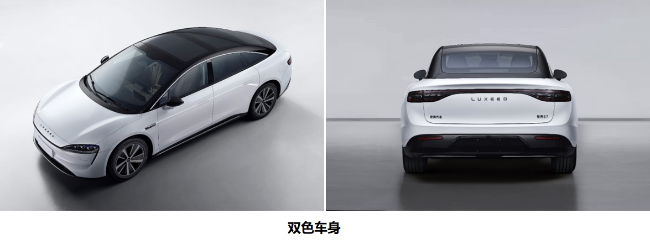Please answer the following question using a single word or phrase: 
What is the translation of '双色车身'?

Two-tone body